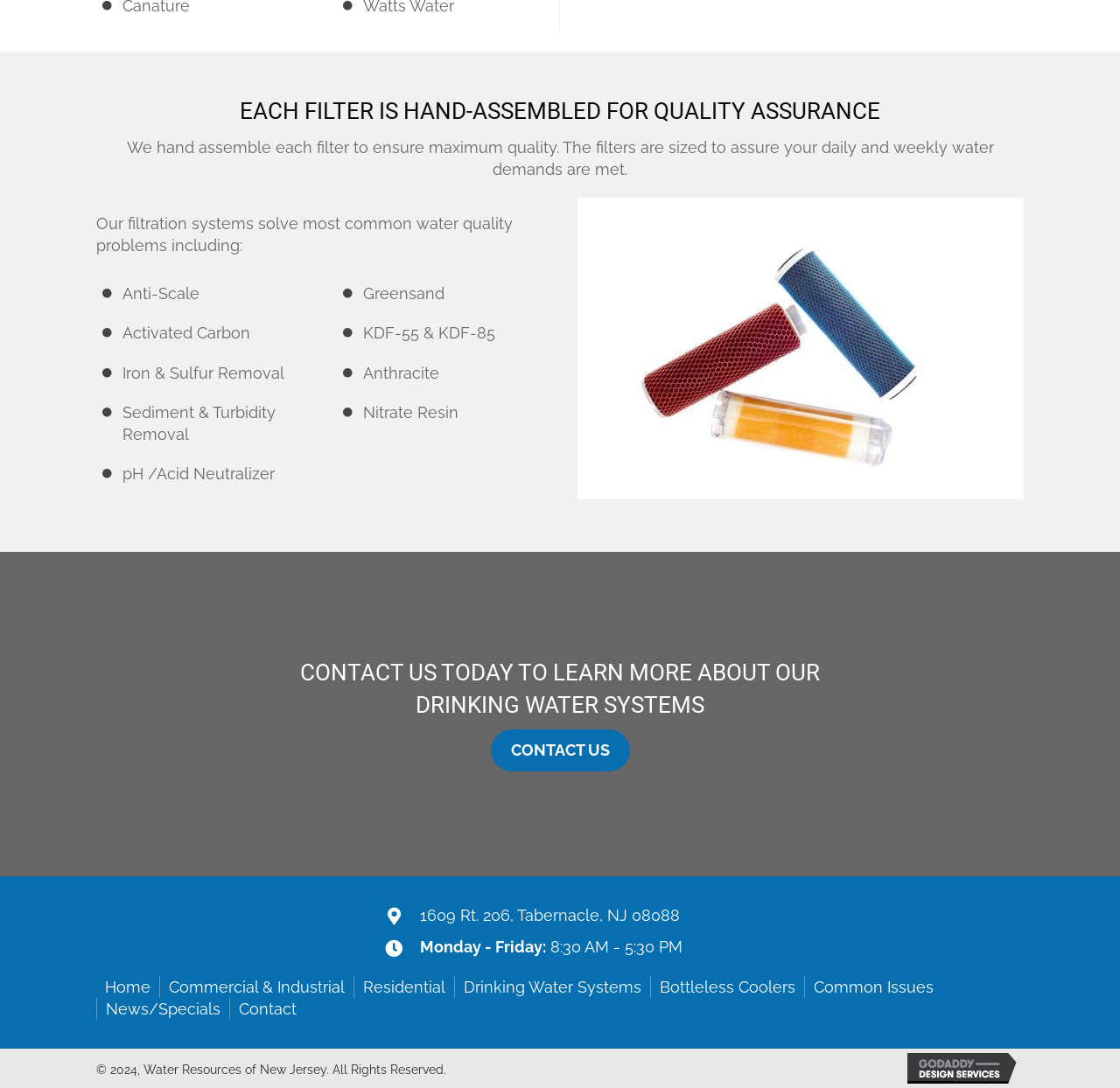Please determine the bounding box coordinates of the section I need to click to accomplish this instruction: "Learn more about Commercial & Industrial solutions".

[0.143, 0.897, 0.316, 0.917]